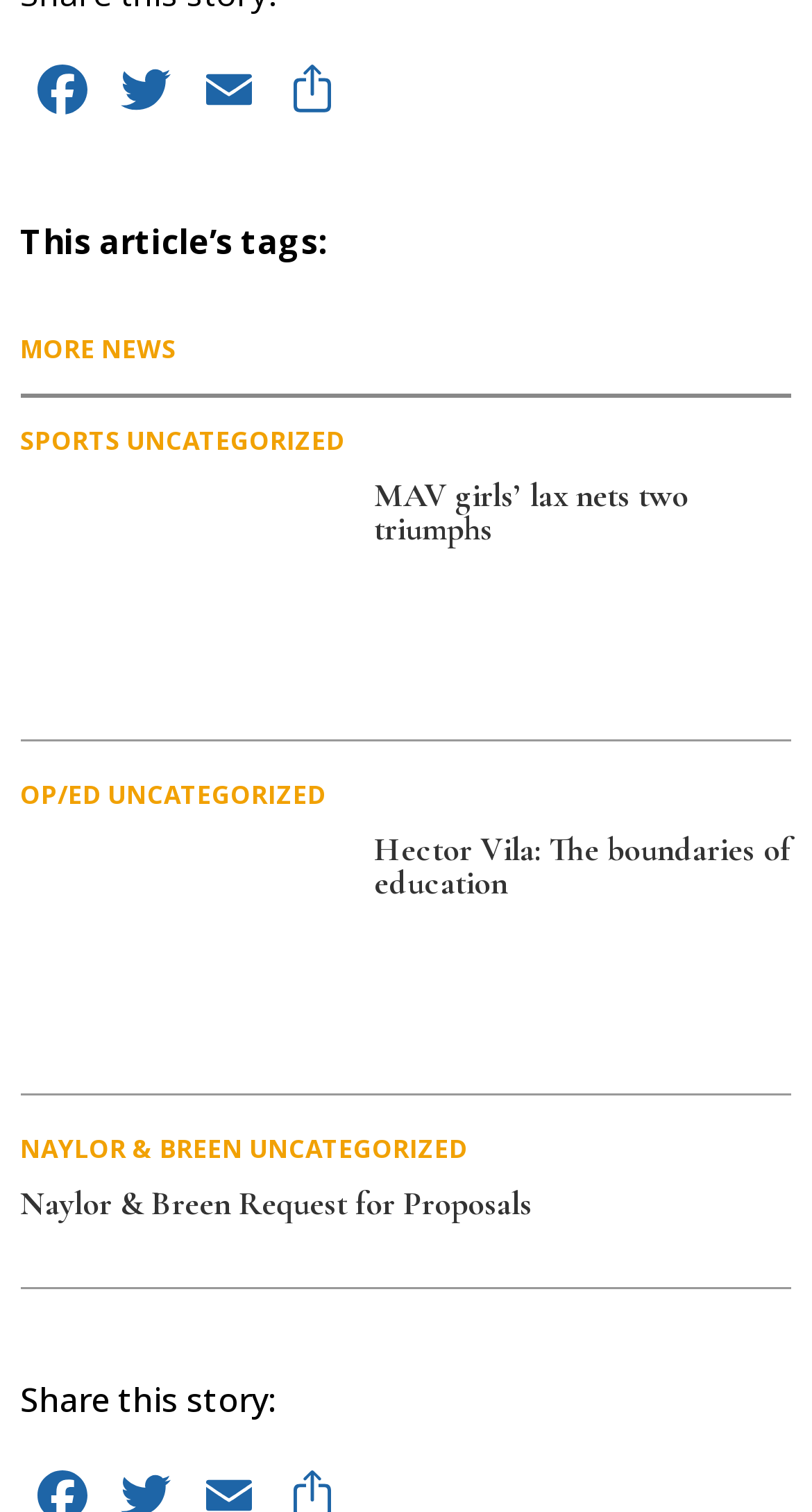Identify the bounding box coordinates for the region to click in order to carry out this instruction: "Share on Facebook". Provide the coordinates using four float numbers between 0 and 1, formatted as [left, top, right, bottom].

[0.025, 0.037, 0.128, 0.086]